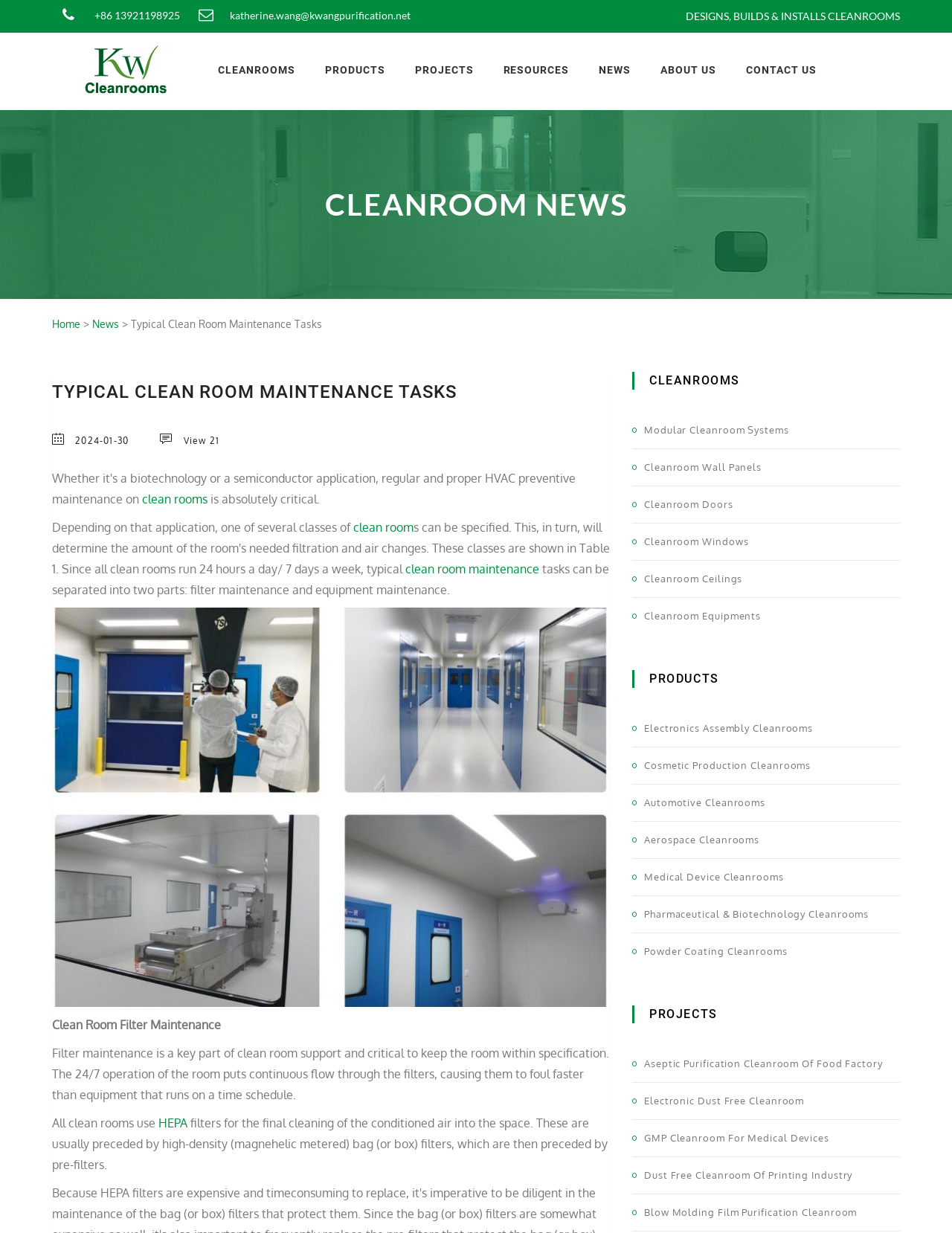Indicate the bounding box coordinates of the element that needs to be clicked to satisfy the following instruction: "Click on the 'CONTACT US' link". The coordinates should be four float numbers between 0 and 1, i.e., [left, top, right, bottom].

[0.77, 0.027, 0.871, 0.087]